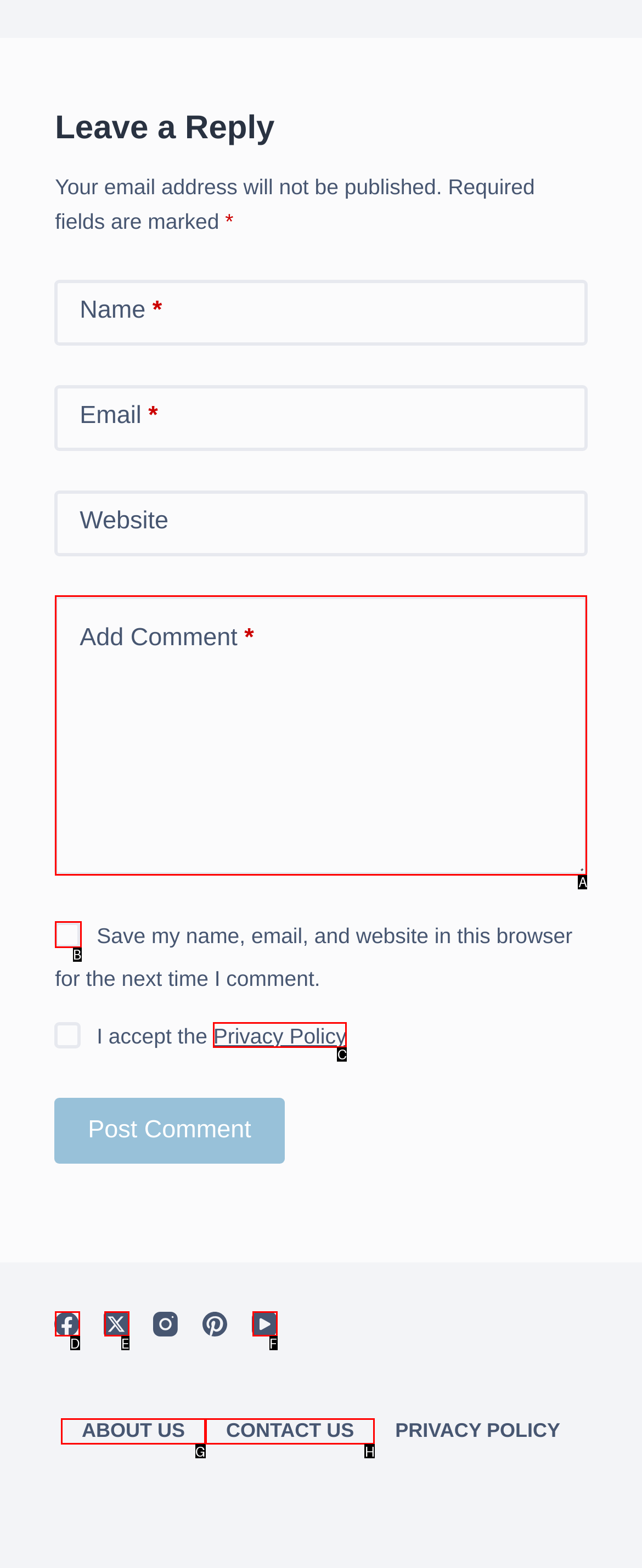Tell me which one HTML element I should click to complete this task: Visit the Privacy Policy page Answer with the option's letter from the given choices directly.

C